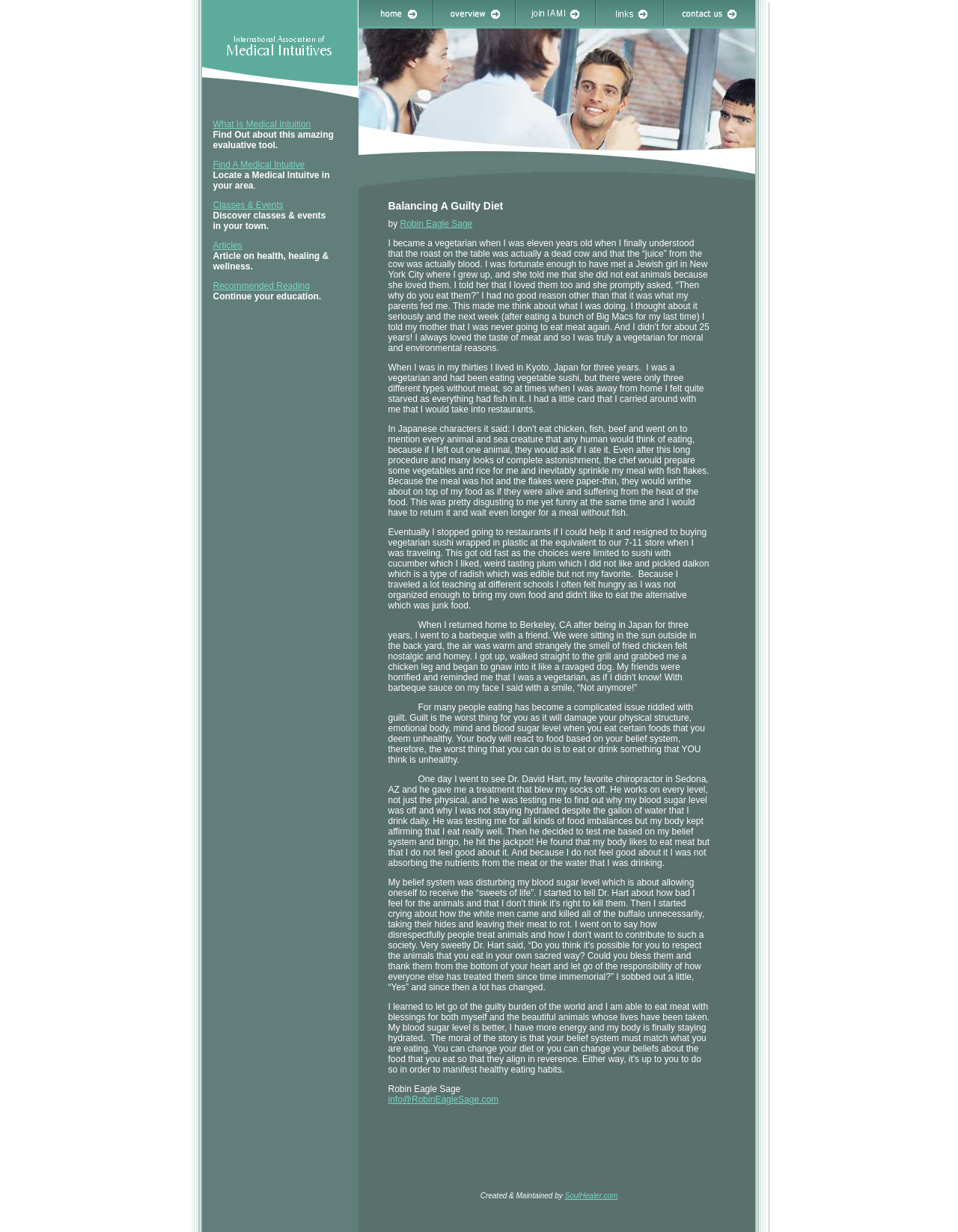Create an elaborate caption for the webpage.

The webpage is about "Balancing a Guilty Diet" and features a personal story by Robin Eagle Sage. At the top of the page, there is a small image, followed by a table with several rows and columns. The first row has three images, and the second row has a table cell with a heading "What Is Medical Intuition" and several links to related topics, including "Find A Medical Intuitive", "Classes & Events", "Articles", and "Recommended Reading".

Below this table, there is a row with several links, including "Overview", "Join IAMI", "Links", and "Contact Us", each accompanied by a small image. The next few rows have images, and then there is a table with a heading "Balancing A Guilty Diet" and a long paragraph of text written by Robin Eagle Sage.

The text tells the story of how the author became a vegetarian at the age of 11 and remained so for 25 years, but eventually started eating meat again after feeling hungry and deprived while traveling in Japan. The author reflects on the guilt associated with eating meat and how it affected their physical and emotional well-being. They share a story about visiting a chiropractor who helped them understand that their belief system was affecting their body's ability to absorb nutrients from meat.

The author concludes that it's essential to align one's belief system with their diet and suggests that people can either change their diet or their beliefs about food to achieve healthy eating habits. The page ends with the author's contact information and a link to their website, as well as a note about the website being created and maintained by SoulHealer.com.